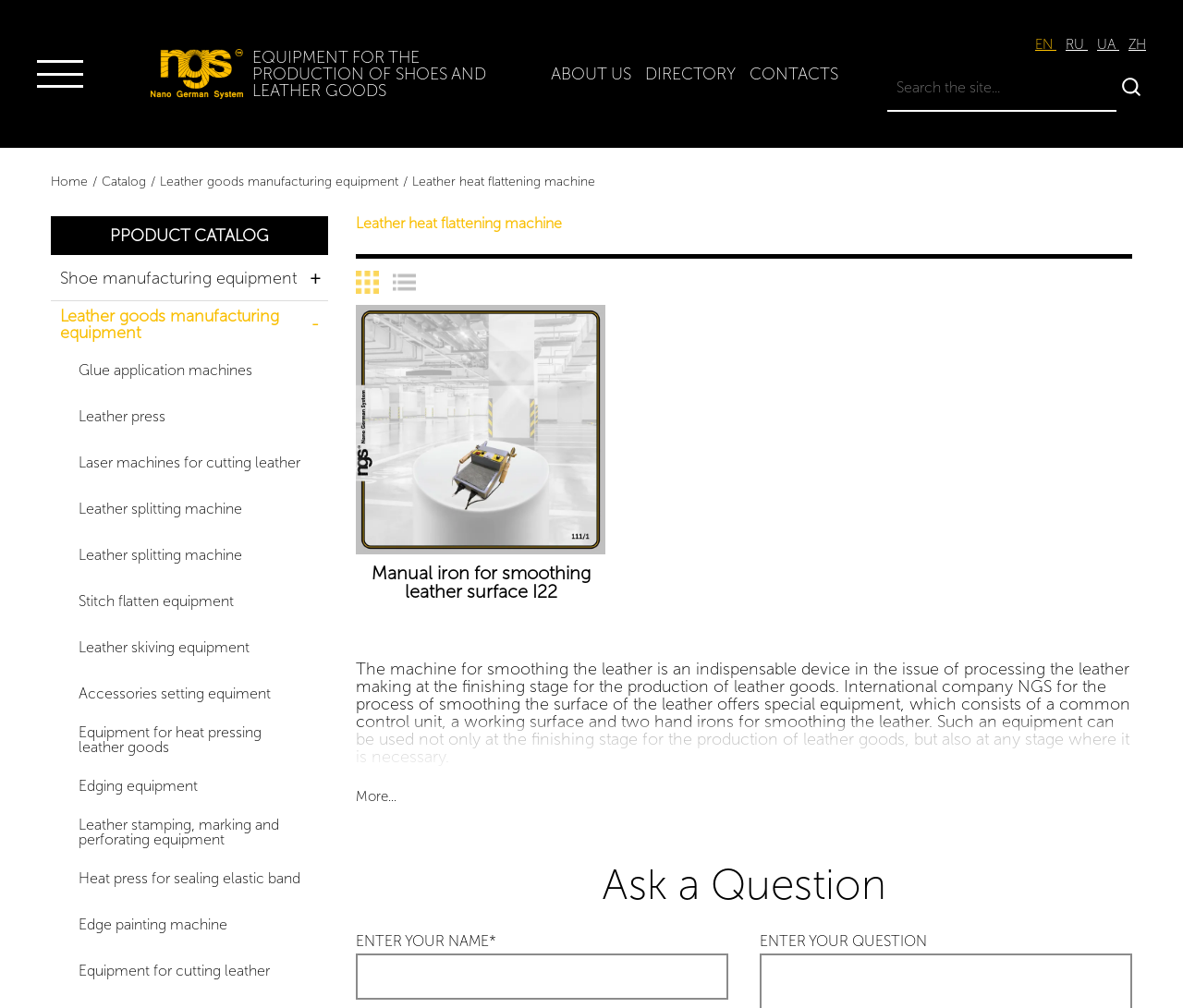Locate the UI element that matches the description Directory in the webpage screenshot. Return the bounding box coordinates in the format (top-left x, top-left y, bottom-right x, bottom-right y), with values ranging from 0 to 1.

[0.545, 0.065, 0.622, 0.082]